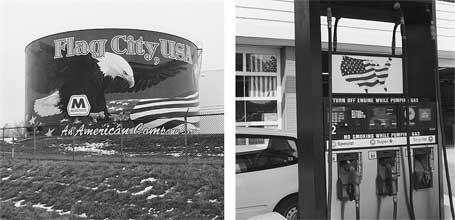How many nozzles does the gas pump have?
Relying on the image, give a concise answer in one word or a brief phrase.

Multiple